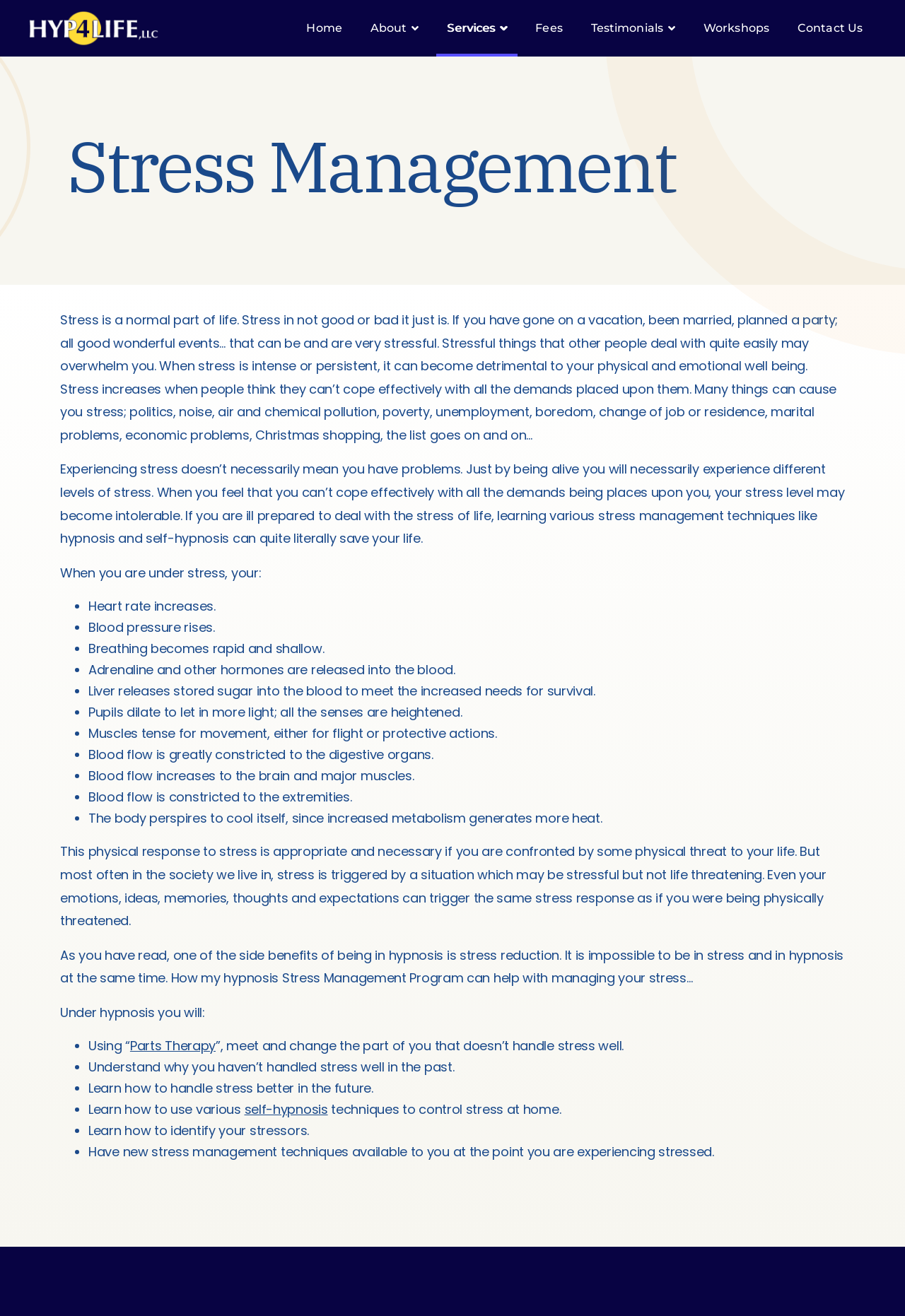Identify the bounding box for the described UI element. Provide the coordinates in (top-left x, top-left y, bottom-right x, bottom-right y) format with values ranging from 0 to 1: Contact Us

[0.87, 0.0, 0.965, 0.043]